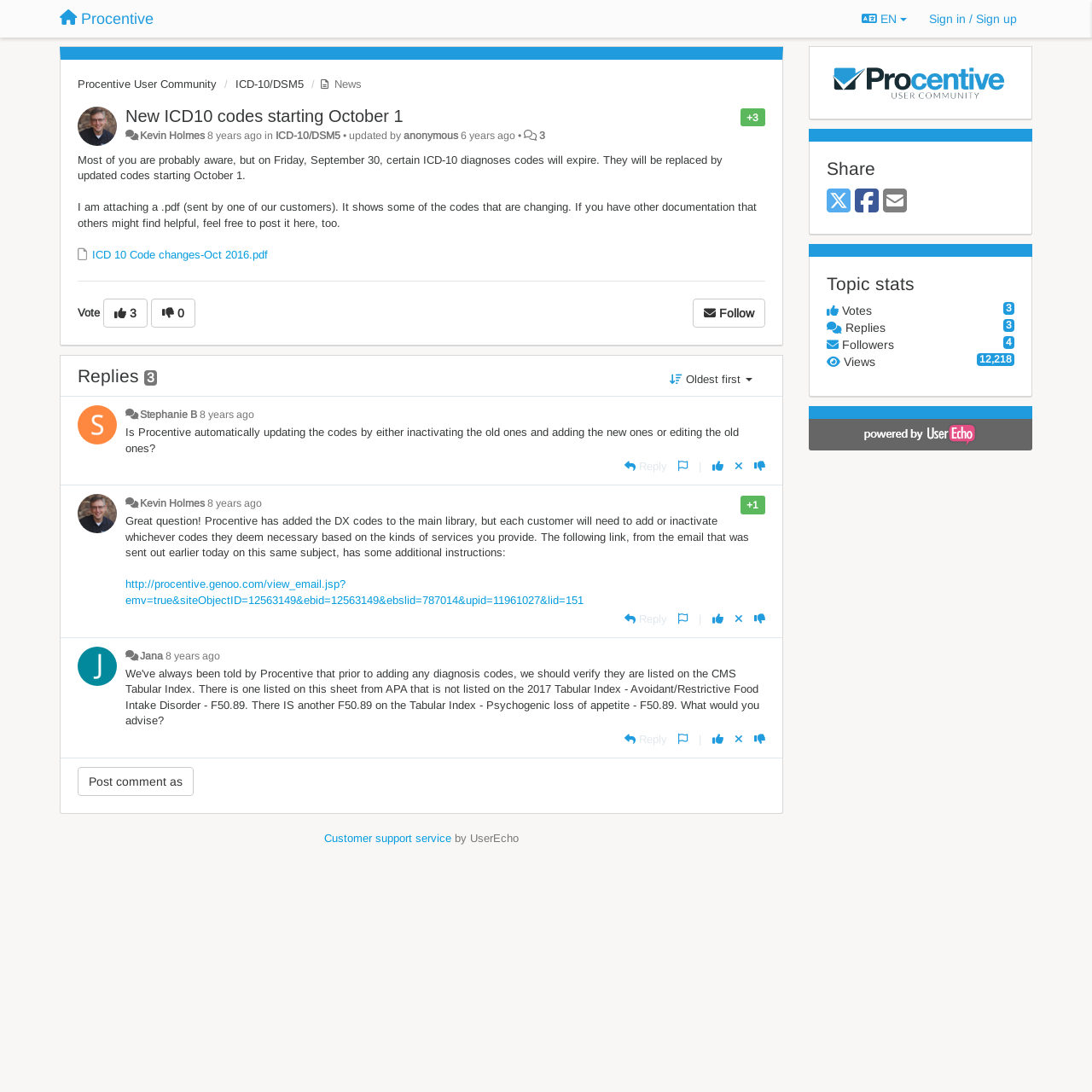Give an in-depth explanation of the webpage layout and content.

This webpage appears to be a discussion forum or community page, specifically focused on ICD-10 codes and their updates. At the top of the page, there is a navigation bar with links to "Procentive User Community" and "ICD-10/DSM5". Below this, there is a heading that reads "New ICD10 codes starting October 1" followed by a brief description of the topic.

The main content of the page is divided into several sections. The first section contains a post from "Kevin Holmes" with a description of the upcoming ICD-10 code changes and an attached PDF file. Below this post, there are several replies from other users, including "Stephanie B", "Jana", and others. Each reply includes the user's name, the date of the reply, and the content of the reply.

To the right of the main content, there is a sidebar with several links and buttons. At the top, there is a link to "Sign in / Sign up" and a language selection dropdown. Below this, there are links to "Procentive User Community" and "ICD-10/DSM5", as well as a "News" section with a link to a news article. Further down, there are buttons to "Vote" and "Follow" the topic, as well as a "Replies" section with links to individual replies.

At the bottom of the page, there is a section with topic statistics, including the number of votes, replies, and followers. There are also links to share the topic on Twitter, Facebook, and via email.